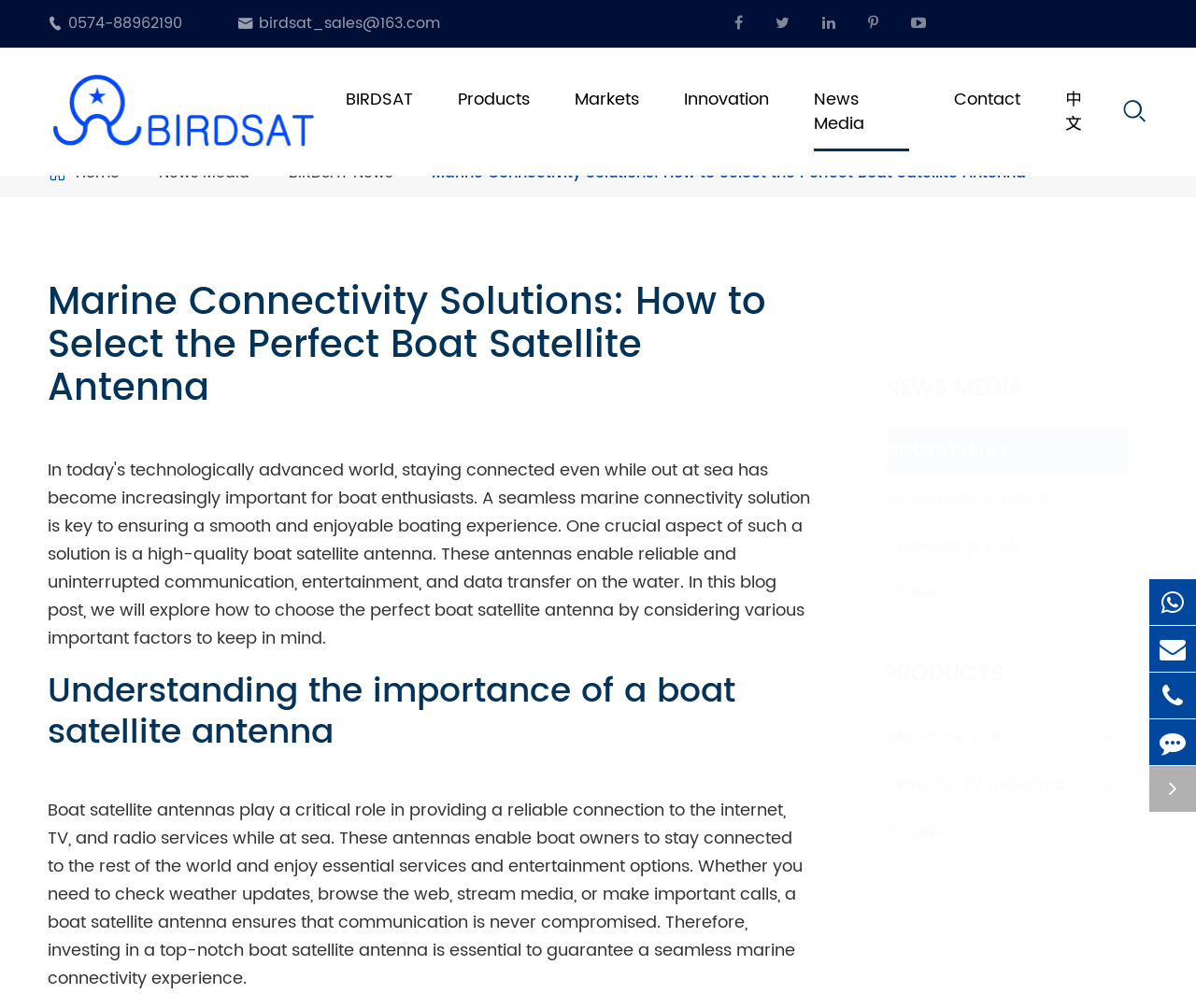Please identify the bounding box coordinates of the clickable area that will allow you to execute the instruction: "Contact us".

[0.798, 0.053, 0.853, 0.145]